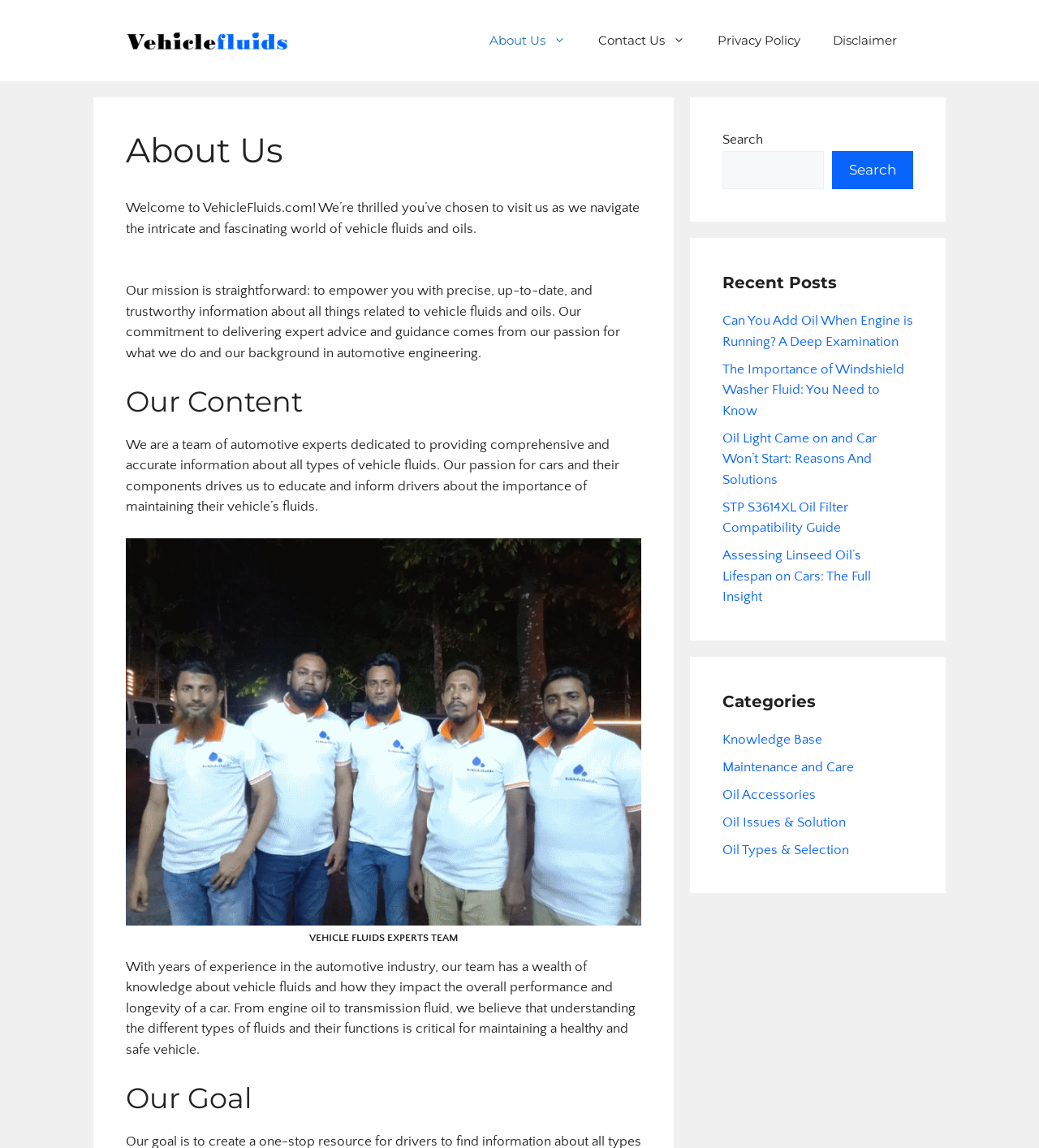Determine the bounding box coordinates for the region that must be clicked to execute the following instruction: "Click the 'Categories' link".

[0.695, 0.6, 0.879, 0.621]